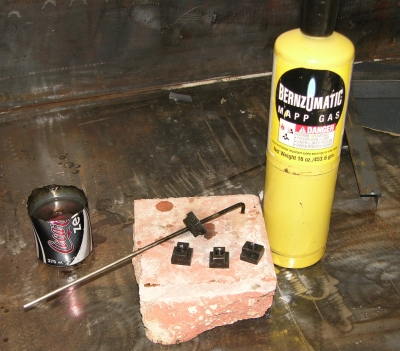What type of project is being worked on?
Please provide a comprehensive answer based on the information in the image.

The overall scene, including the presence of a Bernzomatic MAPP gas bottle and the setup of the workspace, suggests a hands-on approach to a DIY or metalworking project, focusing on modifying small components.